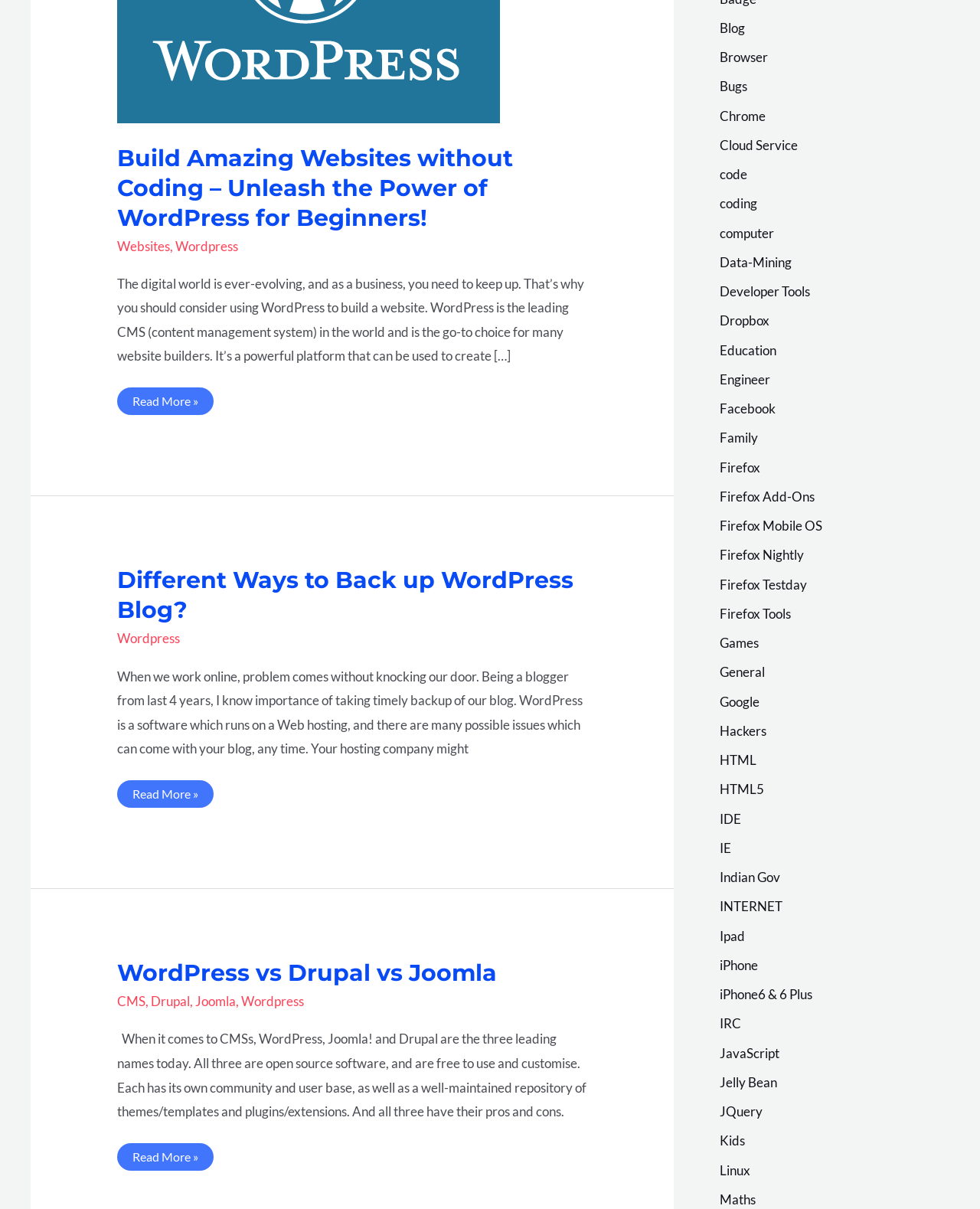Find the bounding box coordinates for the element described here: "HTML5".

[0.734, 0.646, 0.78, 0.66]